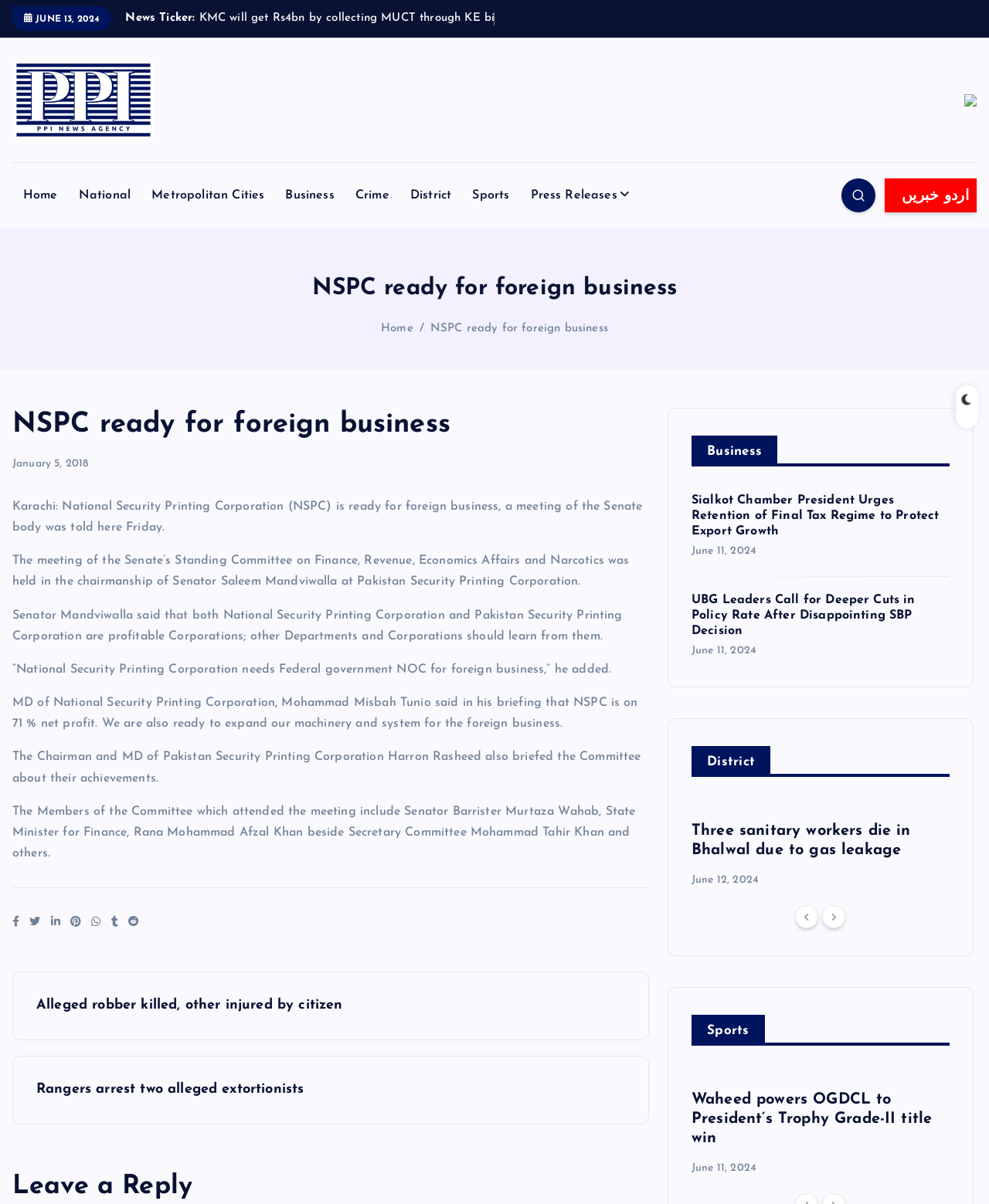Find the bounding box coordinates for the area that must be clicked to perform this action: "Click on the 'Press Releases' link".

[0.525, 0.15, 0.647, 0.174]